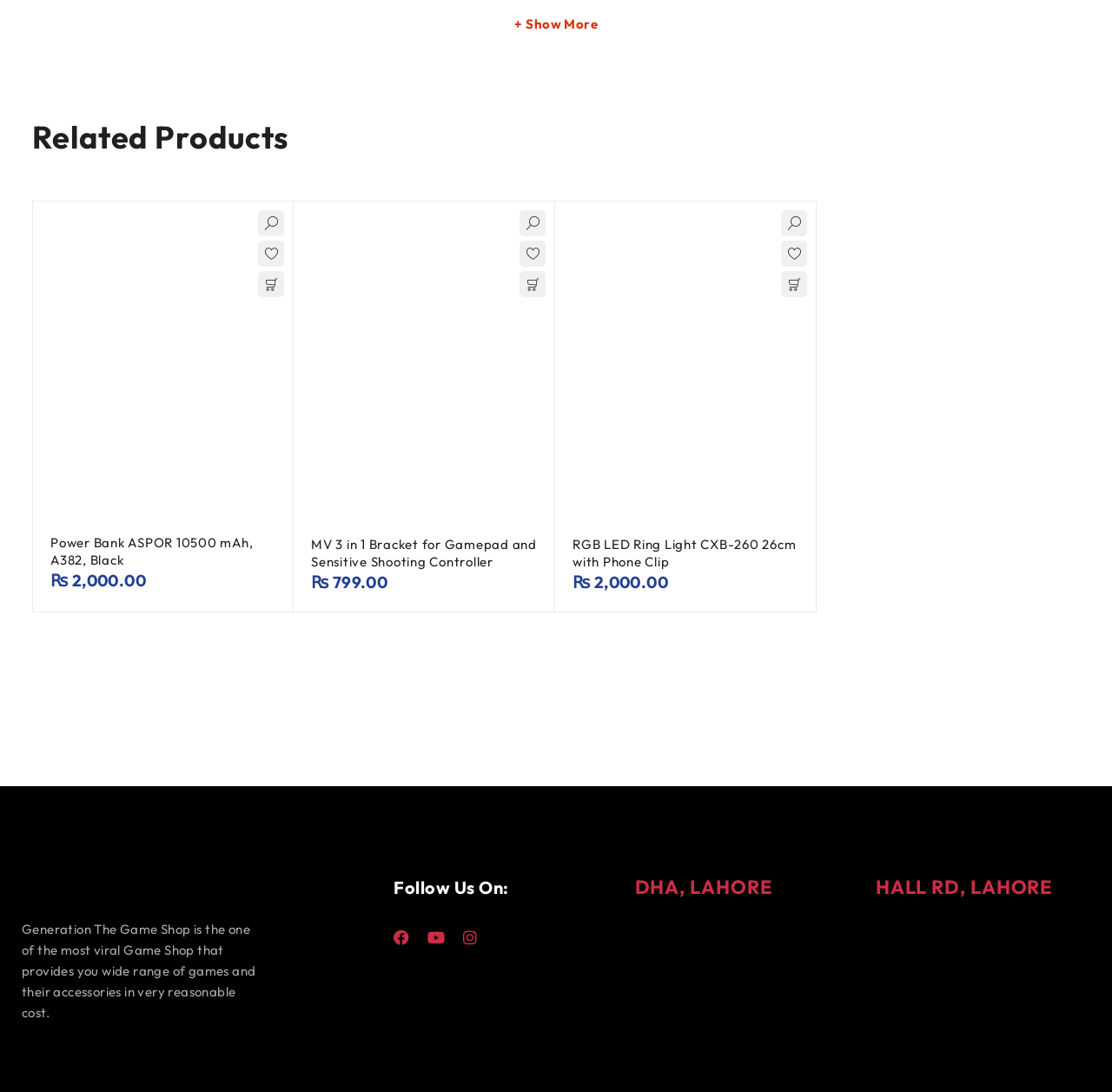Pinpoint the bounding box coordinates of the element you need to click to execute the following instruction: "Click on 'Add to cart: “Power Bank ASPOR 10500 mAh, A382, Black”'". The bounding box should be represented by four float numbers between 0 and 1, in the format [left, top, right, bottom].

[0.22, 0.271, 0.252, 0.303]